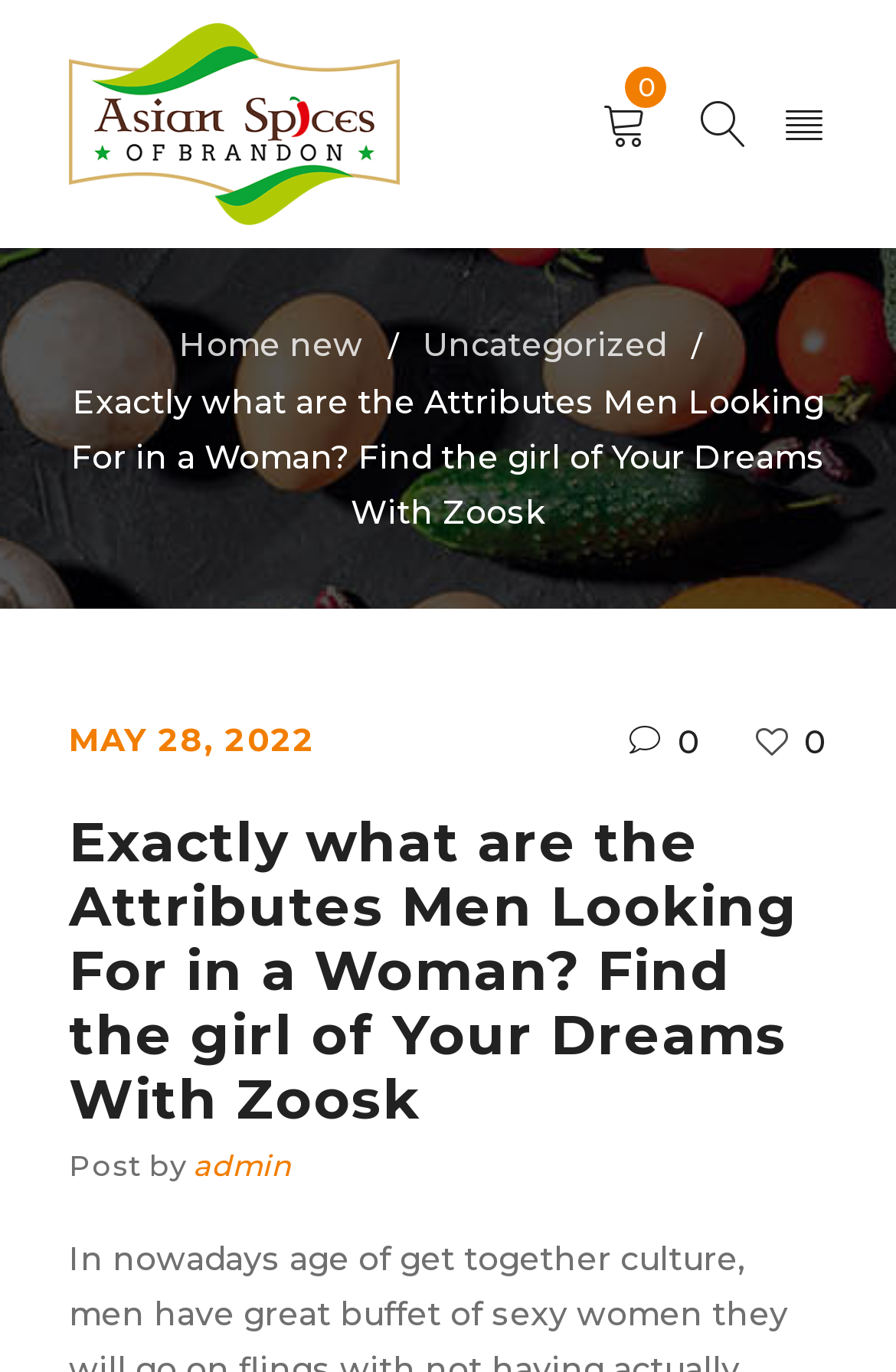Give a short answer to this question using one word or a phrase:
What is the text of the first link on the webpage?

Yoome